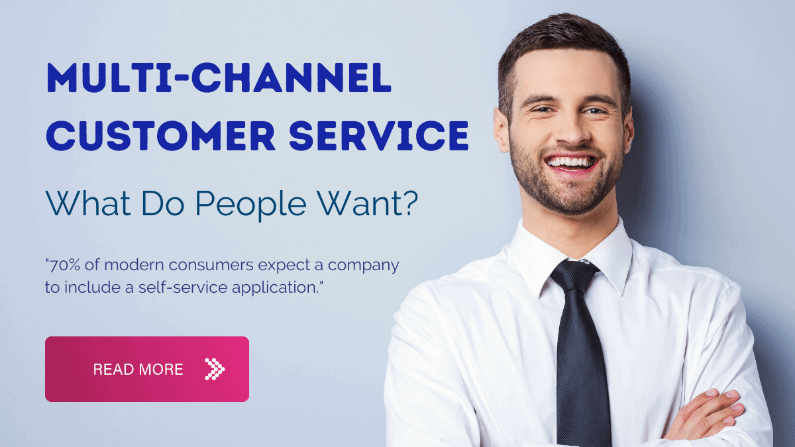Answer the question with a single word or phrase: 
What percentage of consumers expect self-service applications?

70%